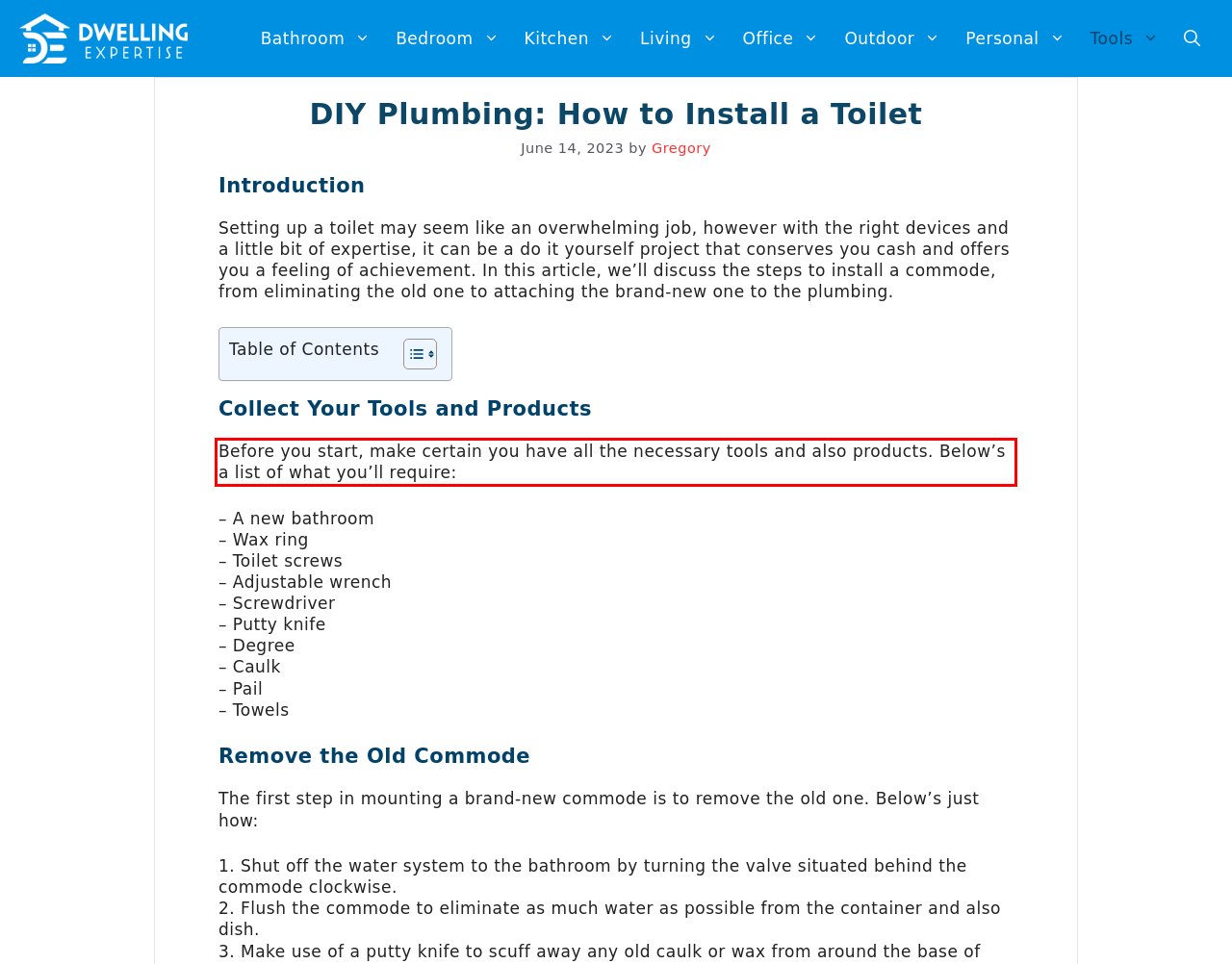You are provided with a screenshot of a webpage that includes a UI element enclosed in a red rectangle. Extract the text content inside this red rectangle.

Before you start, make certain you have all the necessary tools and also products. Below’s a list of what you’ll require: